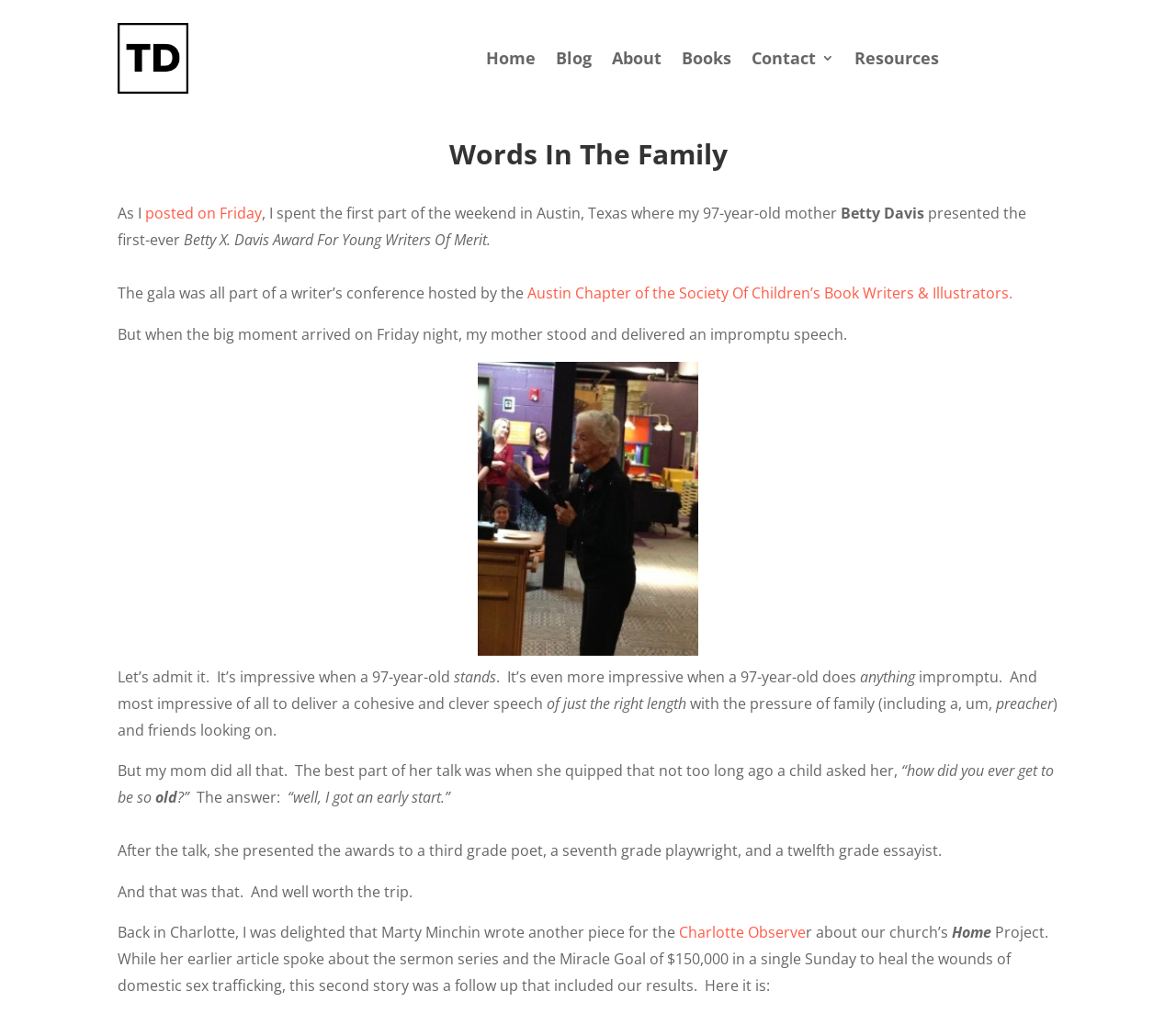Determine which piece of text is the heading of the webpage and provide it.

Words In The Family